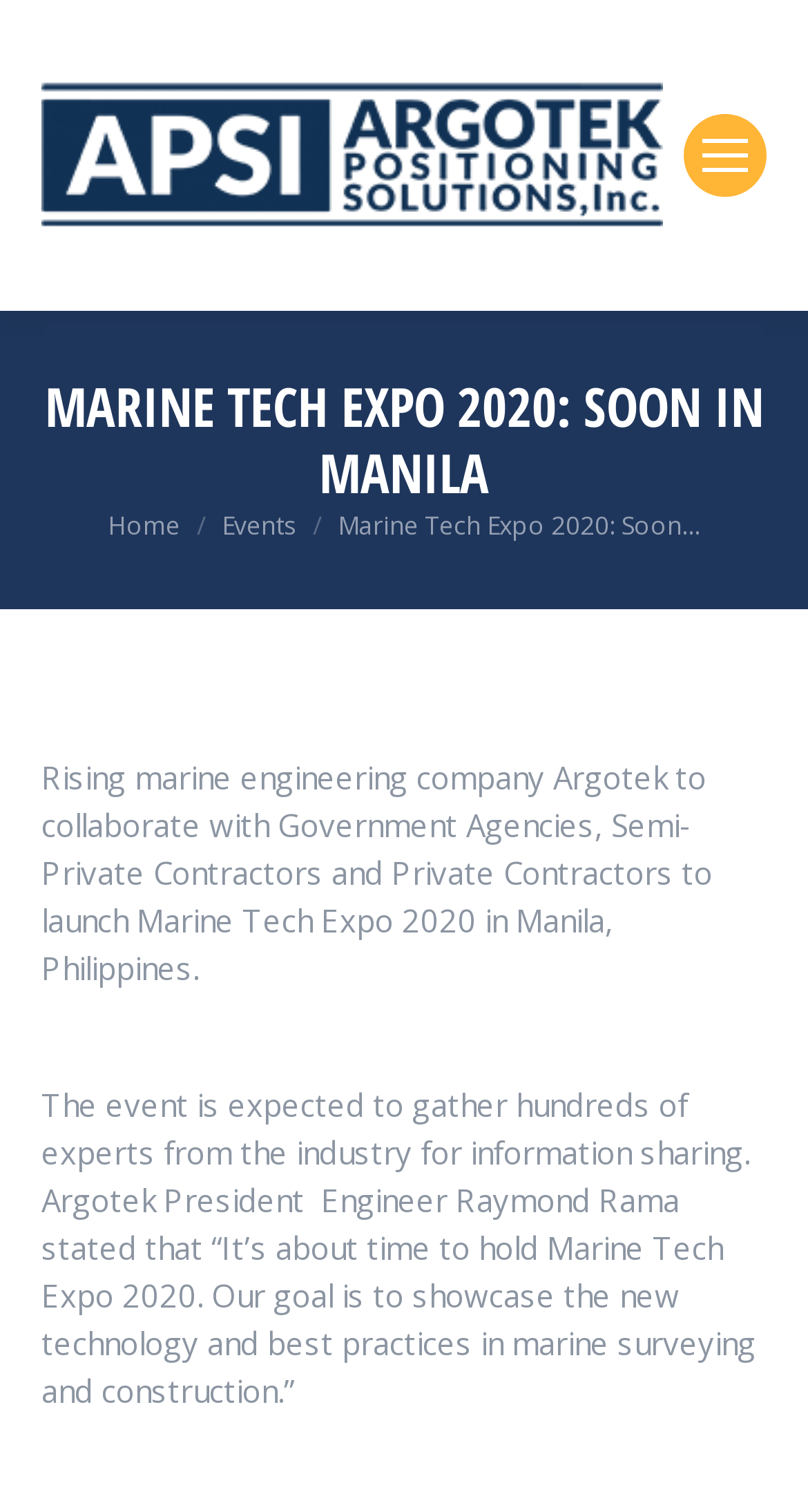What is the position of the 'Go to Top' link on the webpage?
Refer to the image and answer the question using a single word or phrase.

Bottom right